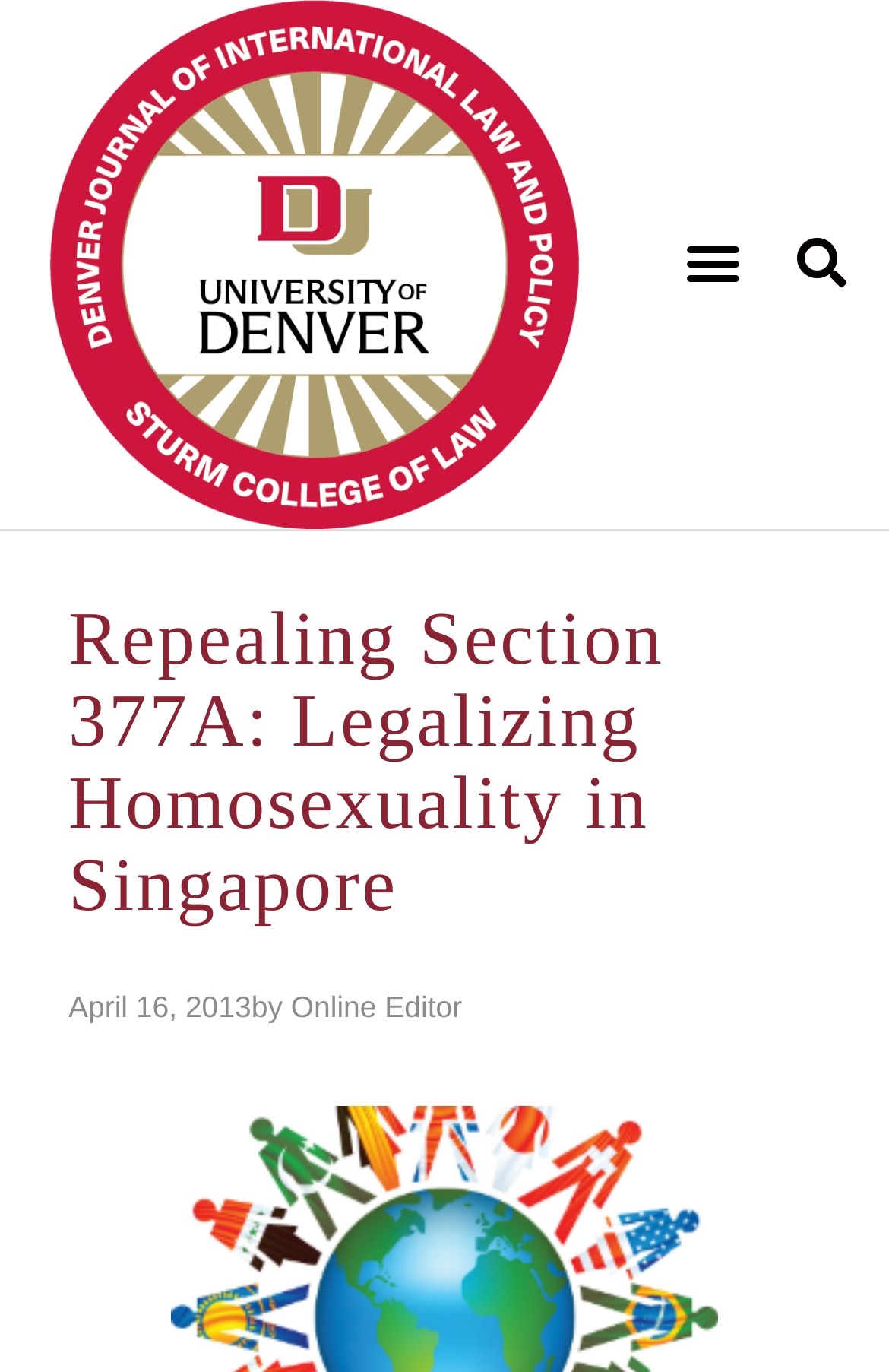Is the article part of a journal? Analyze the screenshot and reply with just one word or a short phrase.

Yes